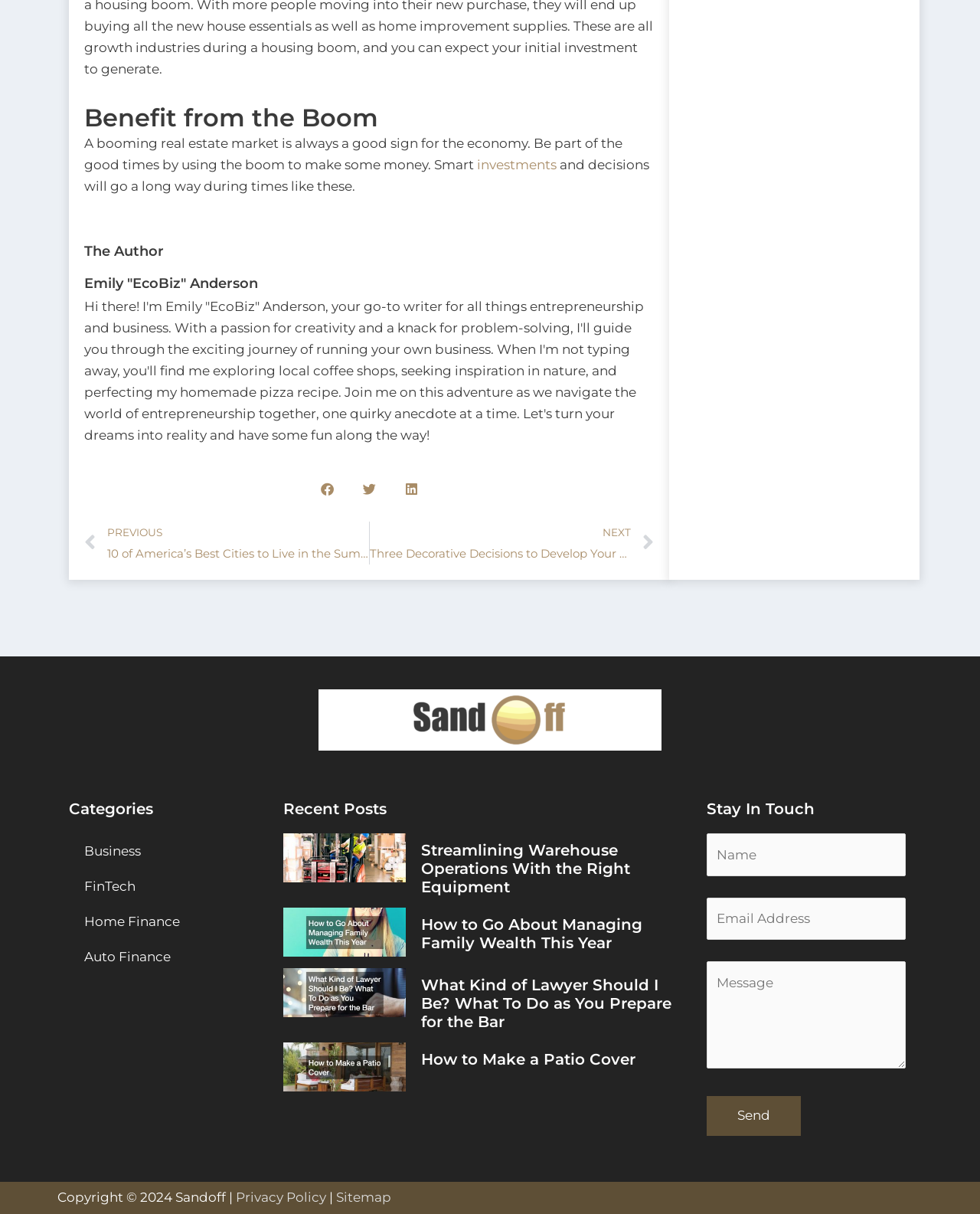What is the purpose of the form at the bottom of the page?
Use the image to answer the question with a single word or phrase.

Contact form